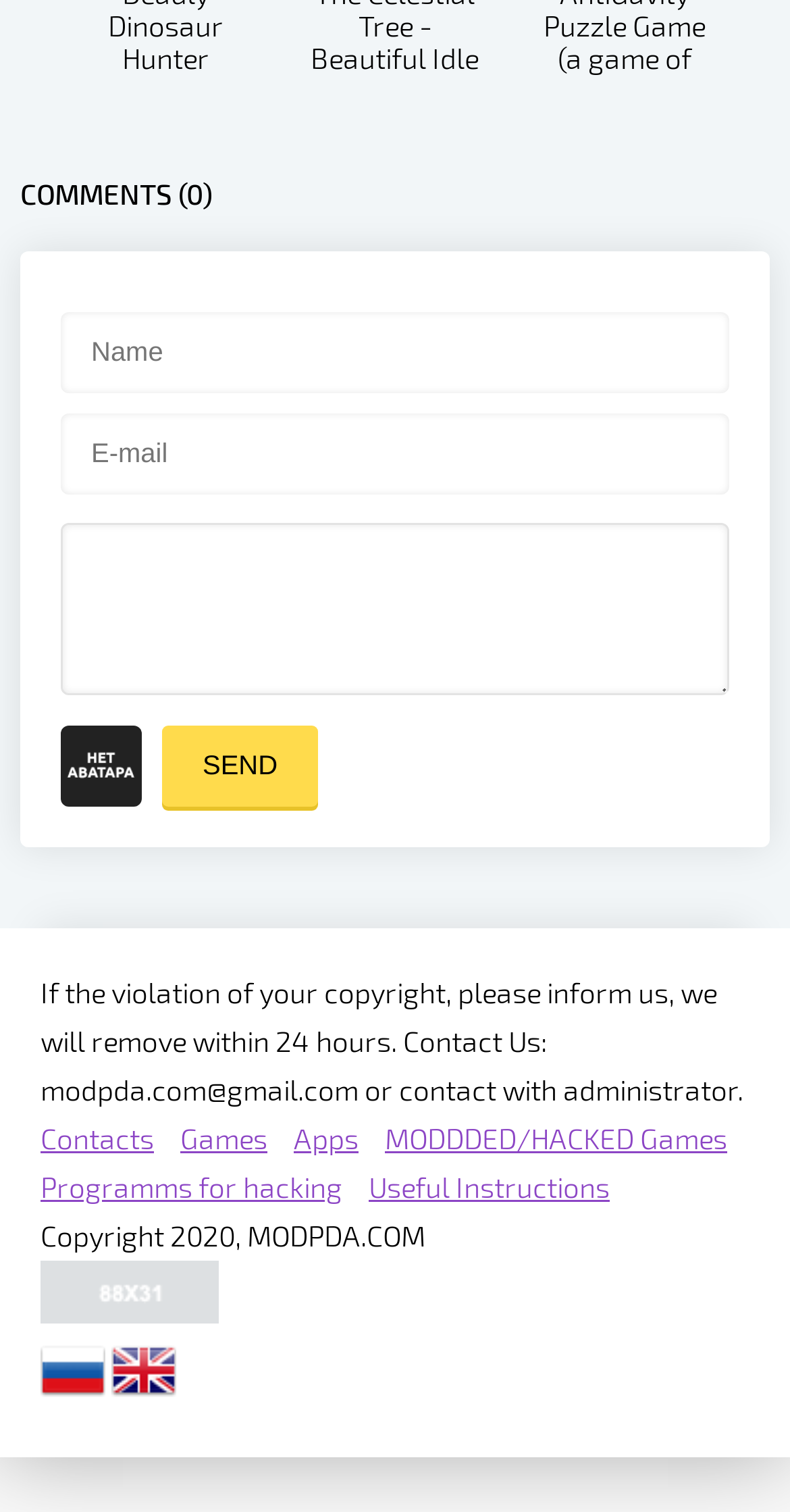Please locate the bounding box coordinates of the element that should be clicked to complete the given instruction: "Contact us via email".

[0.051, 0.709, 0.454, 0.732]